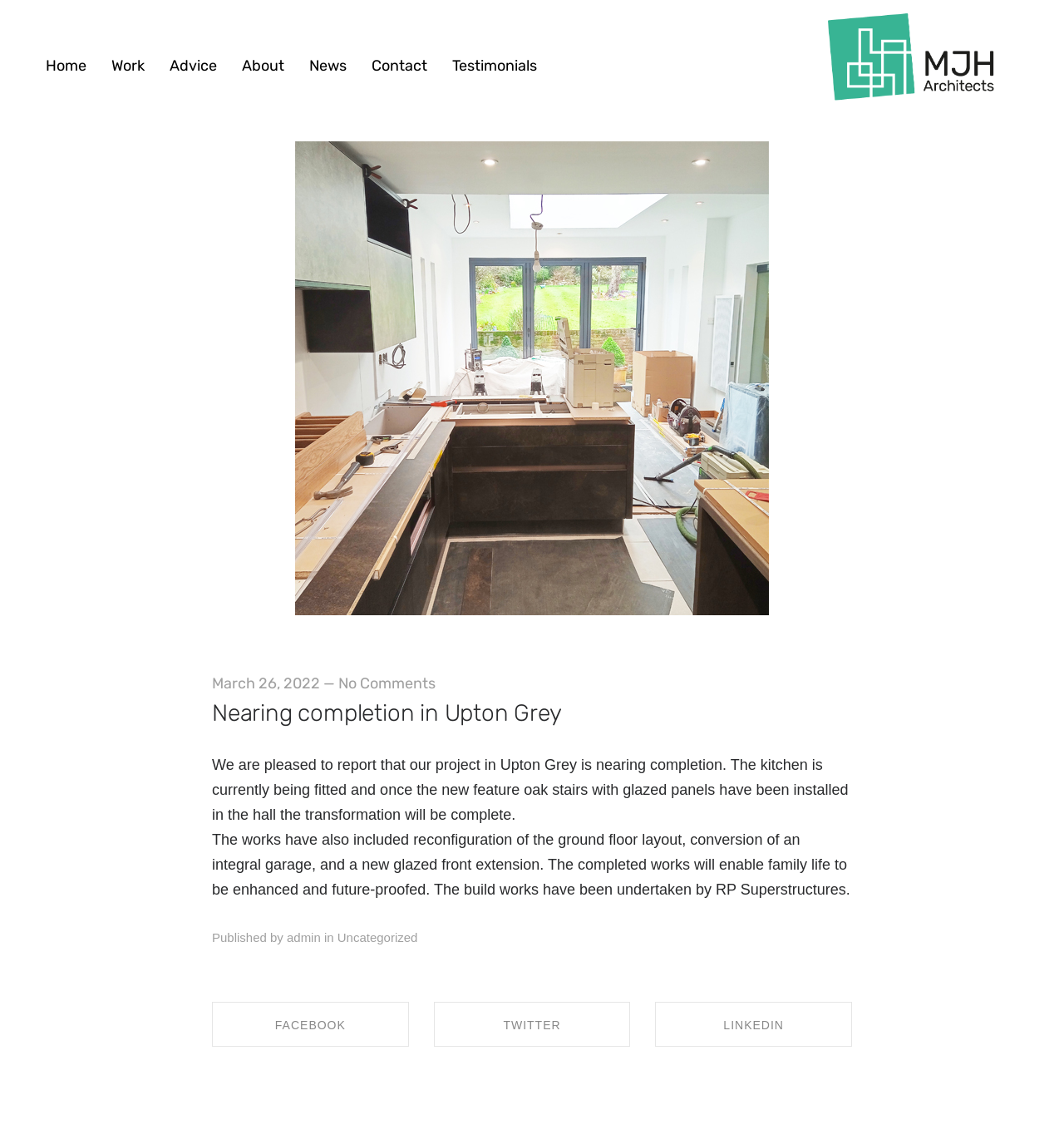Indicate the bounding box coordinates of the element that must be clicked to execute the instruction: "Check the published date of the article". The coordinates should be given as four float numbers between 0 and 1, i.e., [left, top, right, bottom].

None